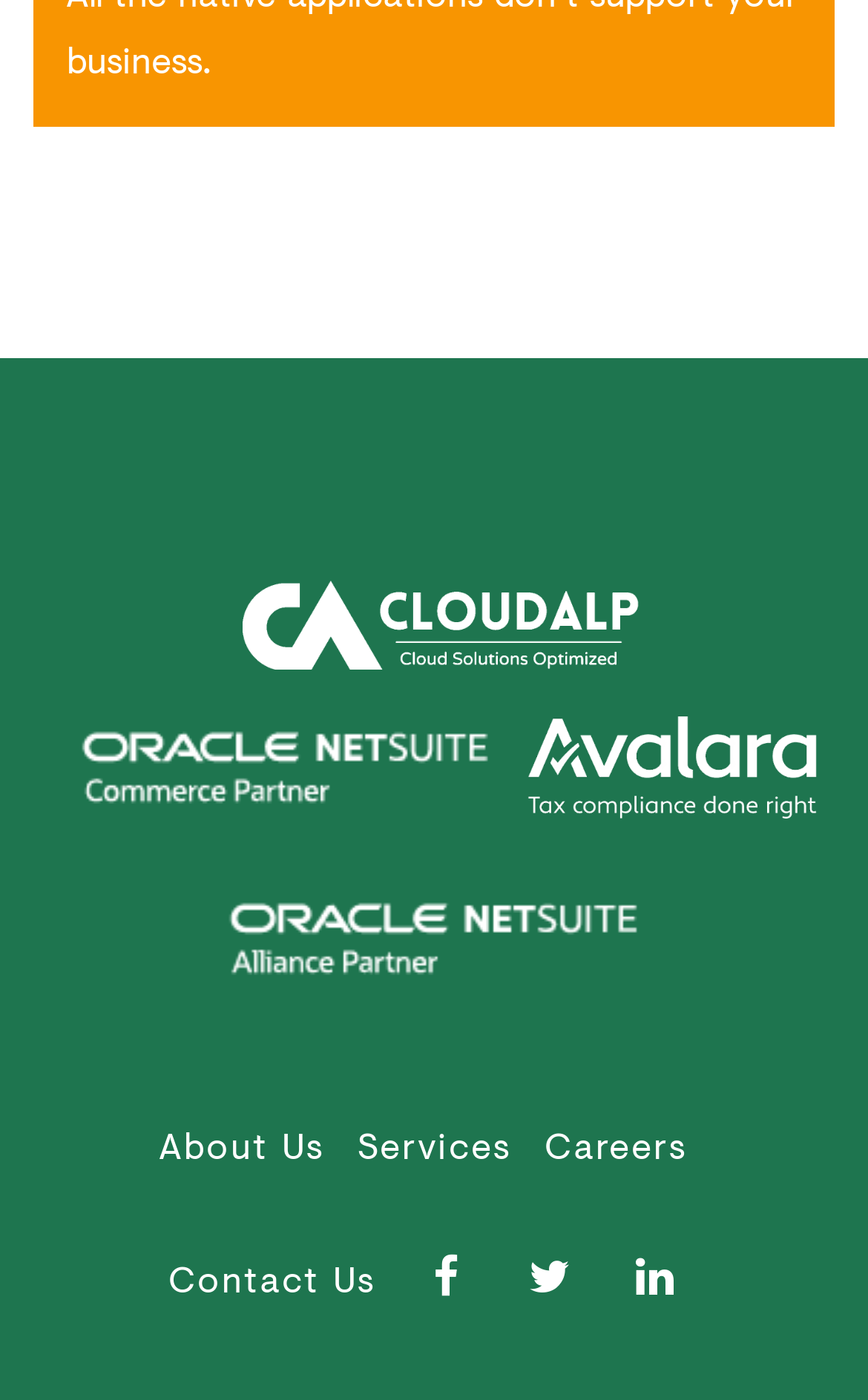Provide the bounding box coordinates, formatted as (top-left x, top-left y, bottom-right x, bottom-right y), with all values being floating point numbers between 0 and 1. Identify the bounding box of the UI element that matches the description: Careers

[0.627, 0.8, 0.817, 0.836]